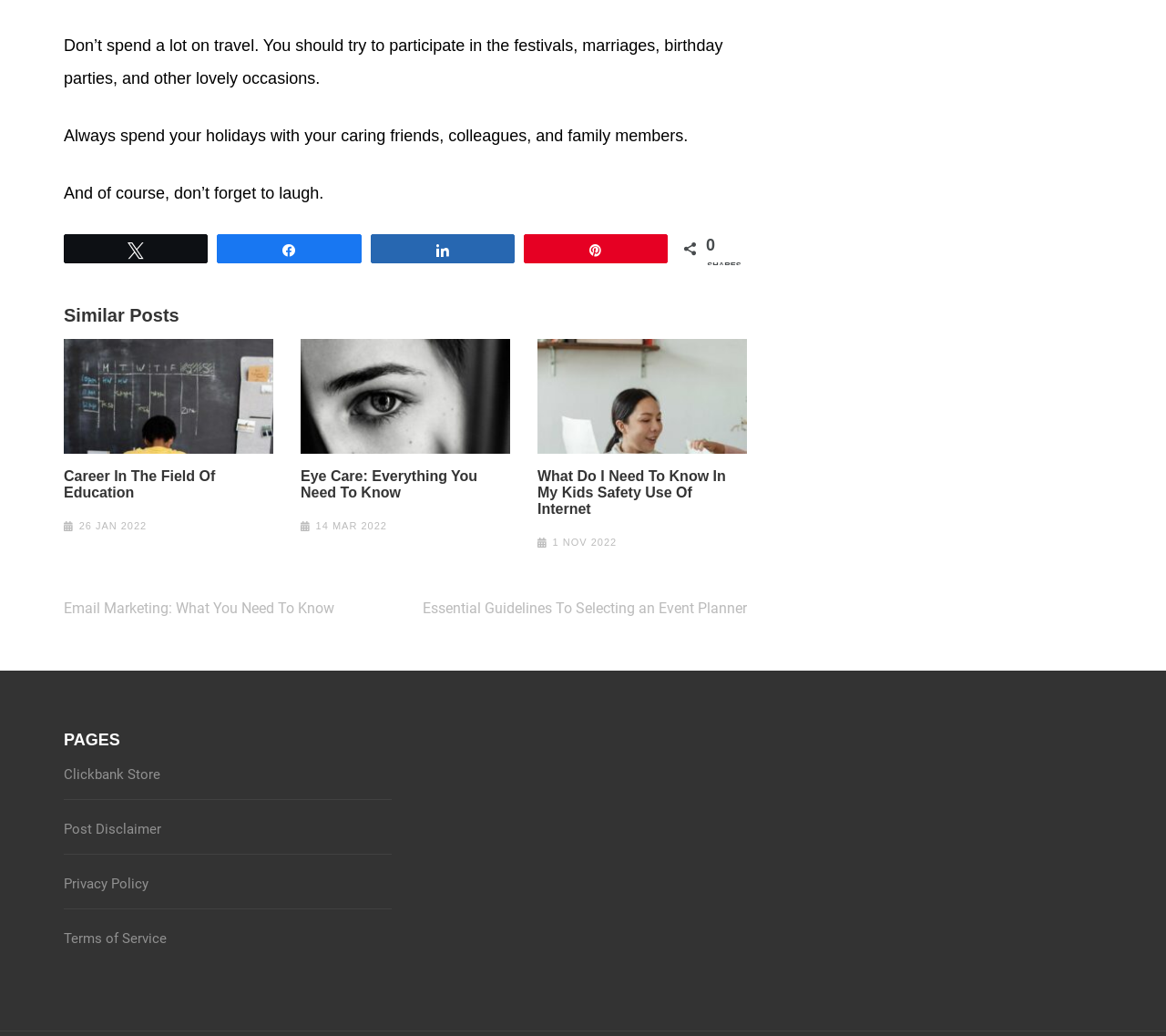Can you provide the bounding box coordinates for the element that should be clicked to implement the instruction: "Share on Twitter"?

[0.055, 0.227, 0.178, 0.254]